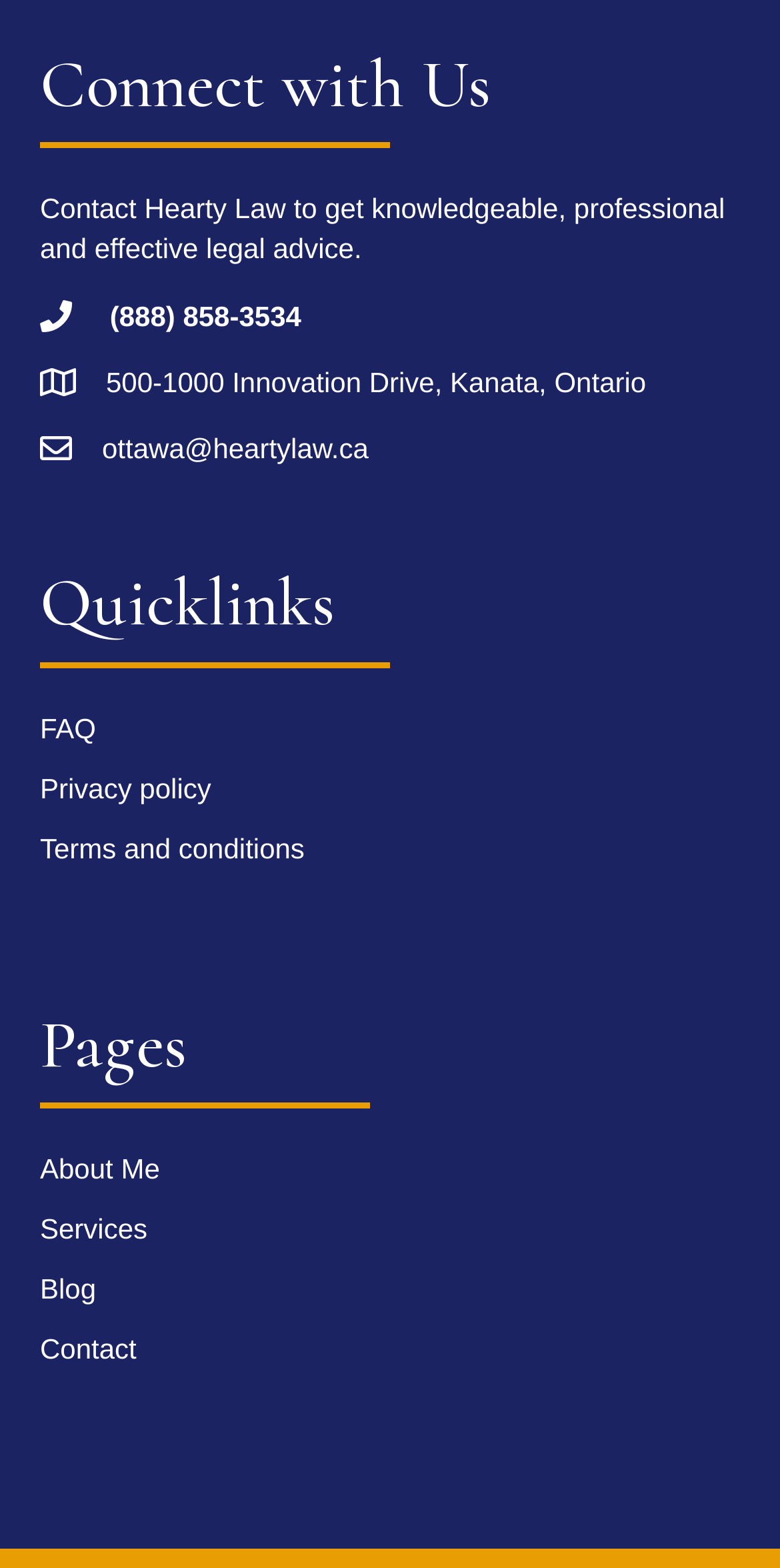Can you find the bounding box coordinates for the element that needs to be clicked to execute this instruction: "Go to the About Me page"? The coordinates should be given as four float numbers between 0 and 1, i.e., [left, top, right, bottom].

[0.051, 0.735, 0.205, 0.756]